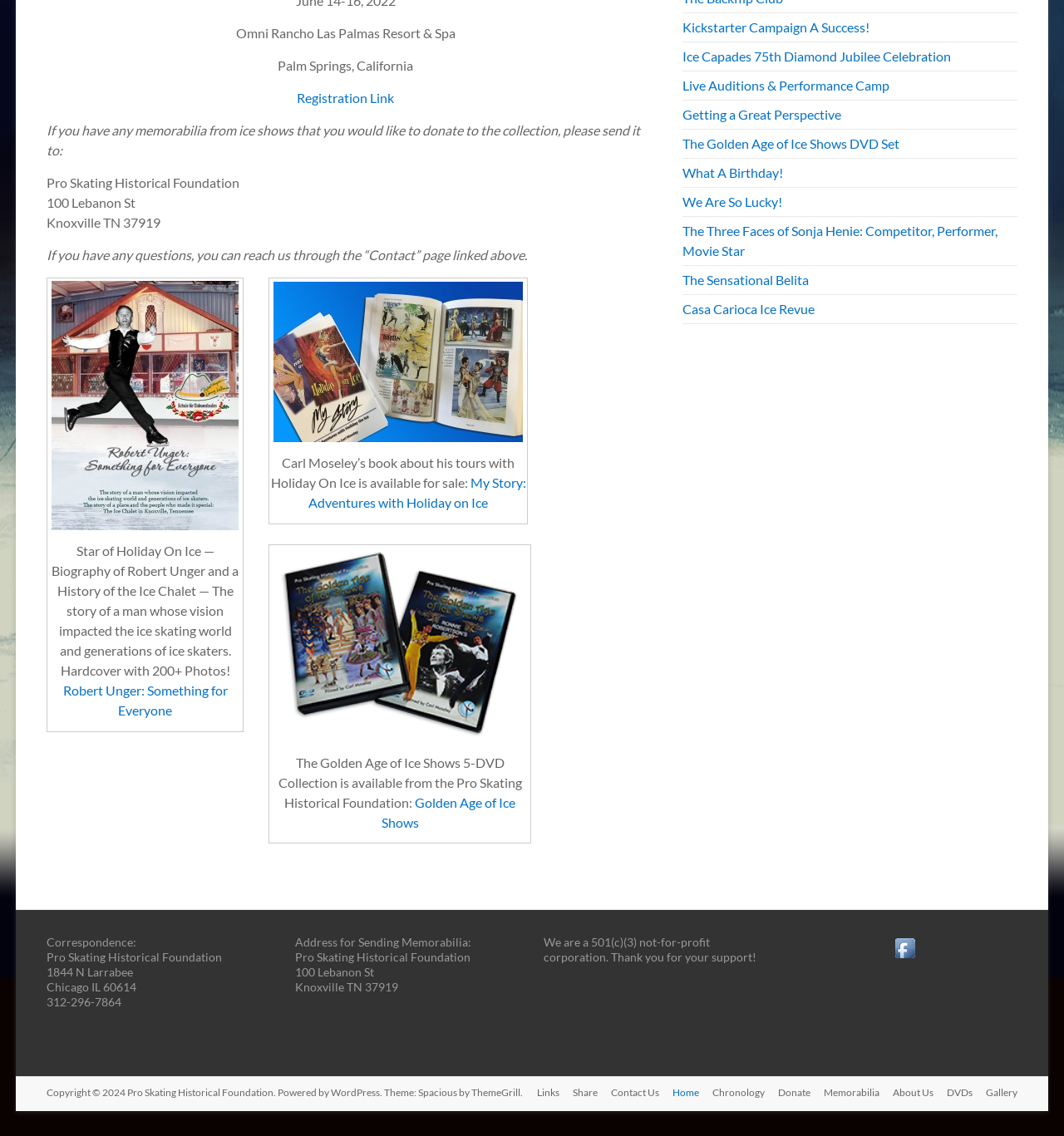What is the type of corporation mentioned on the webpage? Analyze the screenshot and reply with just one word or a short phrase.

501(c)(3) not-for-profit